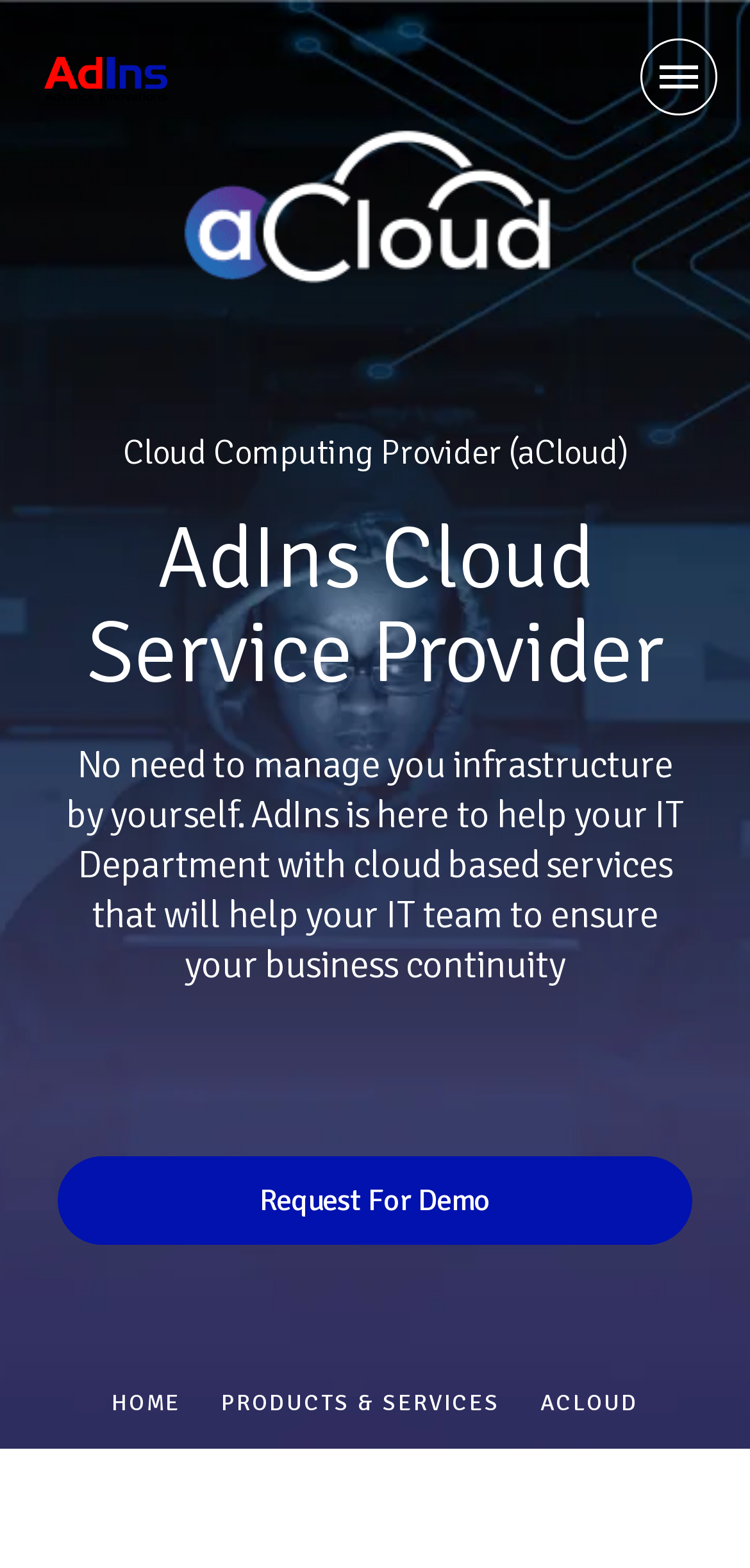Describe the webpage in detail, including text, images, and layout.

The webpage is about aCloud, a cloud computing provider in Indonesia, offered by AdIns. At the top left corner, there is a link to the AdIns website, accompanied by a small image of the company's logo. 

On the right side of the page, near the top, there is a link with no text. Below the link, there are two headings, one stating "Cloud Computing Provider (aCloud)" and the other stating "AdIns Cloud Service Provider". 

Below the headings, there is a paragraph of text that explains the benefits of using AdIns' cloud-based services, which can help ensure business continuity. Following this paragraph, there is a small, empty space, and then a link to request a demo. 

At the bottom of the page, there are four links: "HOME", "PRODUCTS & SERVICES", and "ACLOUD", which are likely navigation links to other parts of the website.